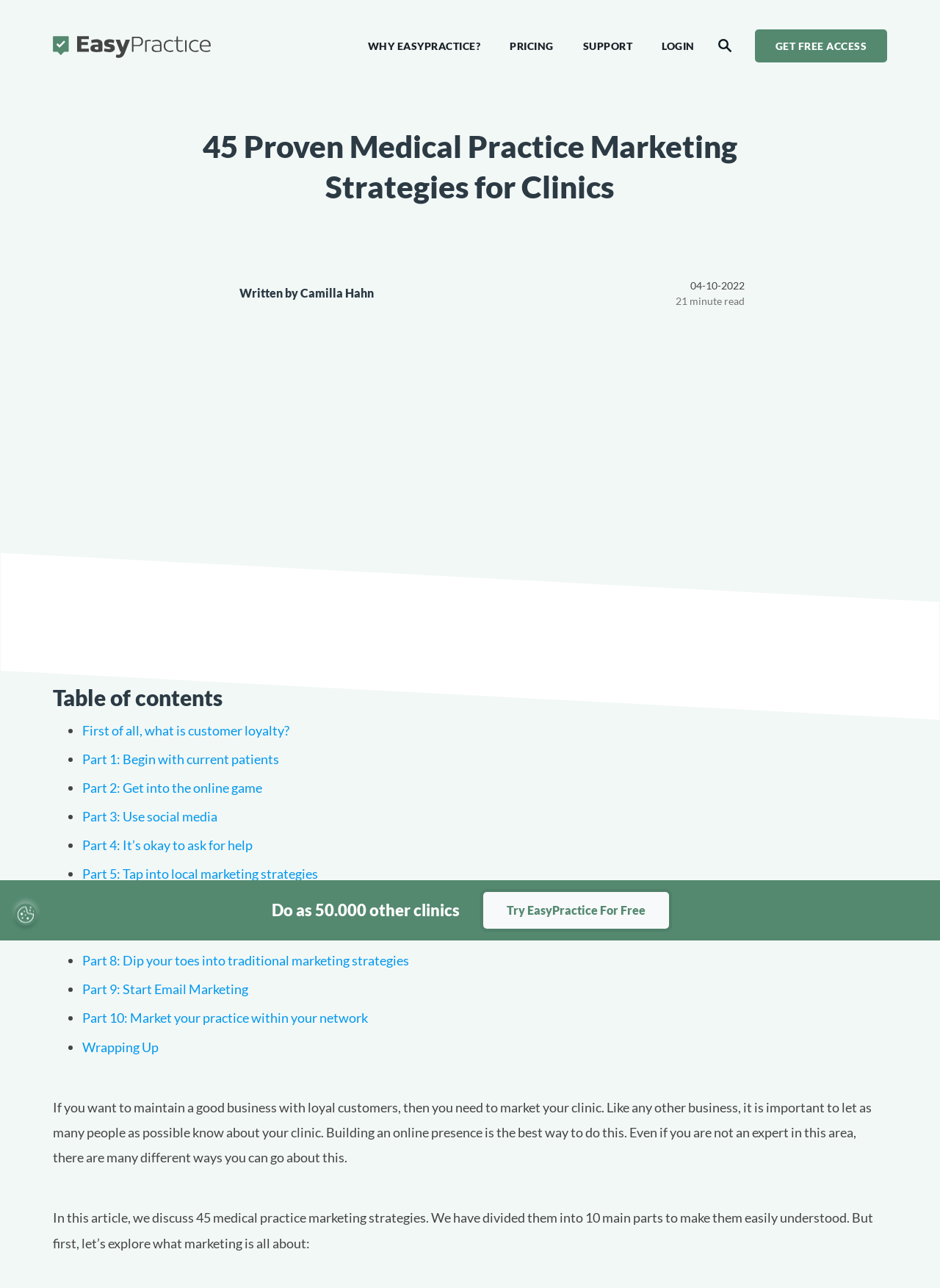Please identify the bounding box coordinates of the area I need to click to accomplish the following instruction: "Click on the 'GET FREE ACCESS' button".

[0.803, 0.023, 0.944, 0.048]